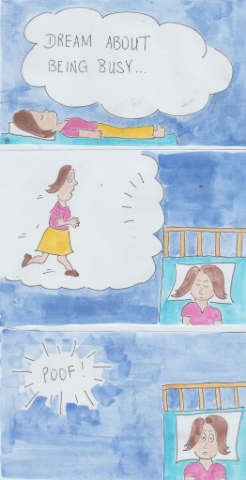What is the sudden sound effect in the third panel?
Look at the image and respond with a one-word or short phrase answer.

POOF!